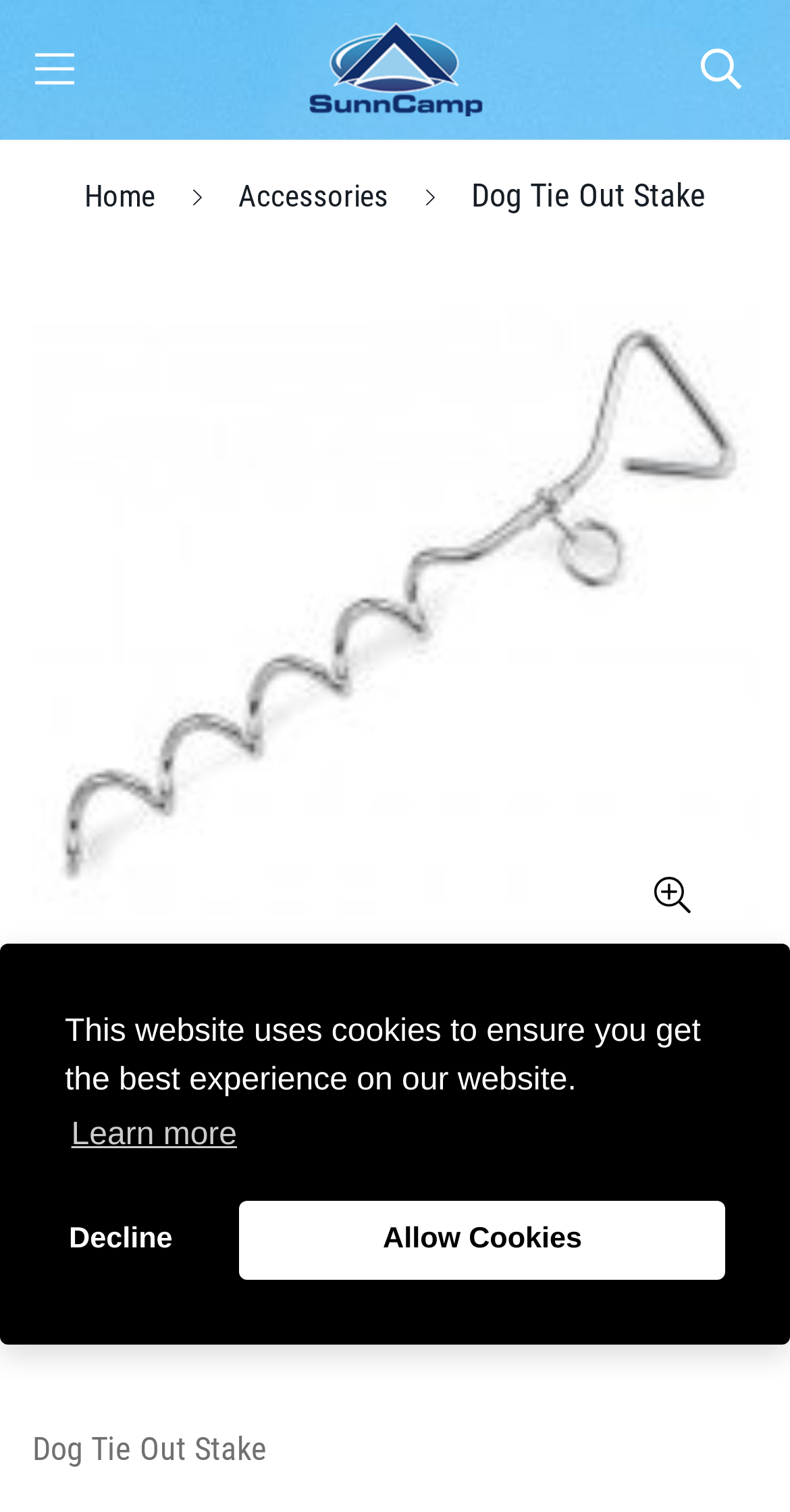Can you show the bounding box coordinates of the region to click on to complete the task described in the instruction: "click the add to cart button"?

[0.792, 0.562, 0.908, 0.623]